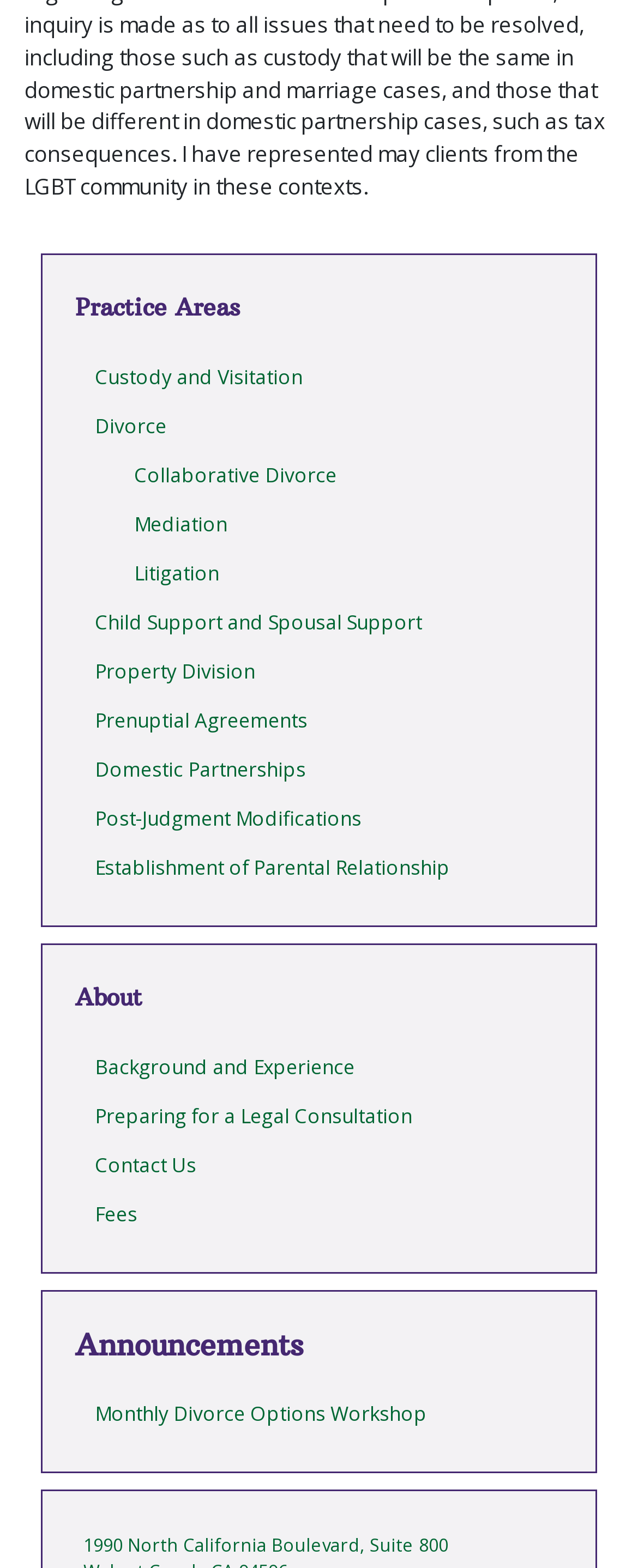Provide a single word or phrase answer to the question: 
What is the last link listed under 'Practice Areas'?

Post-Judgment Modifications